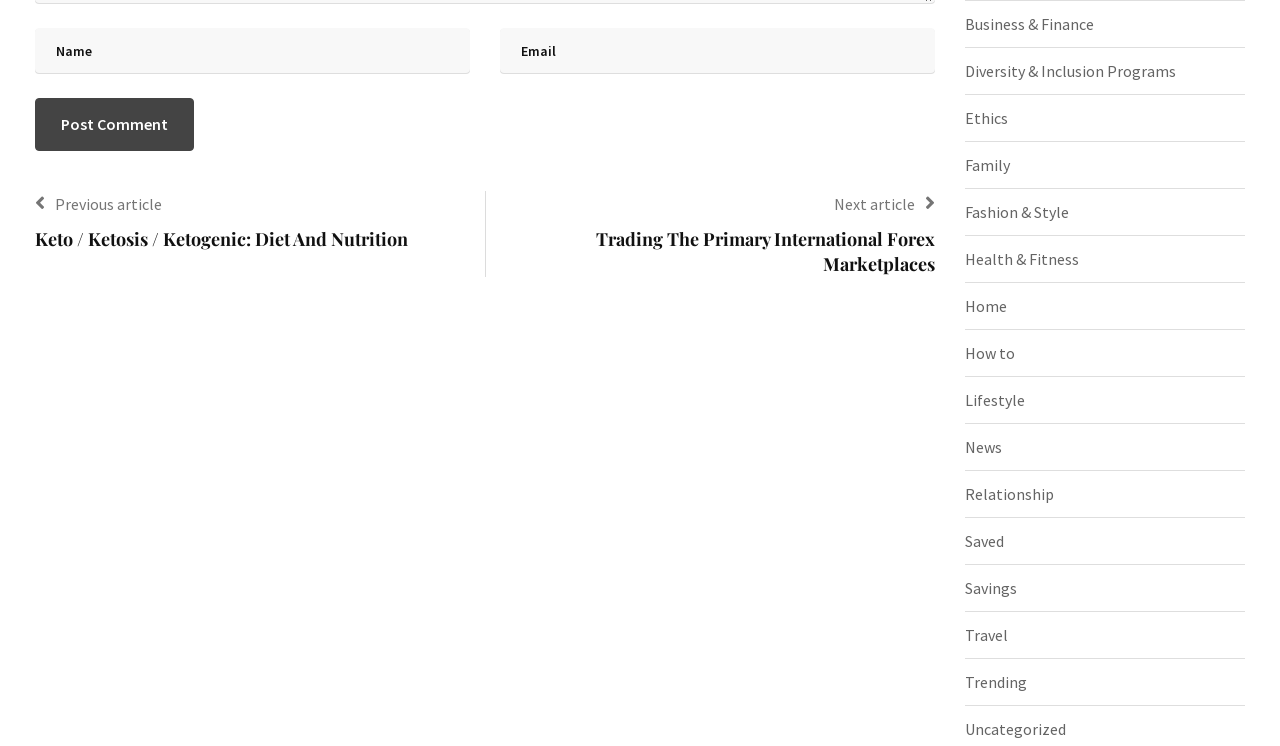Please identify the bounding box coordinates of the element I should click to complete this instruction: 'Click the 'Post Comment' button'. The coordinates should be given as four float numbers between 0 and 1, like this: [left, top, right, bottom].

[0.027, 0.132, 0.152, 0.202]